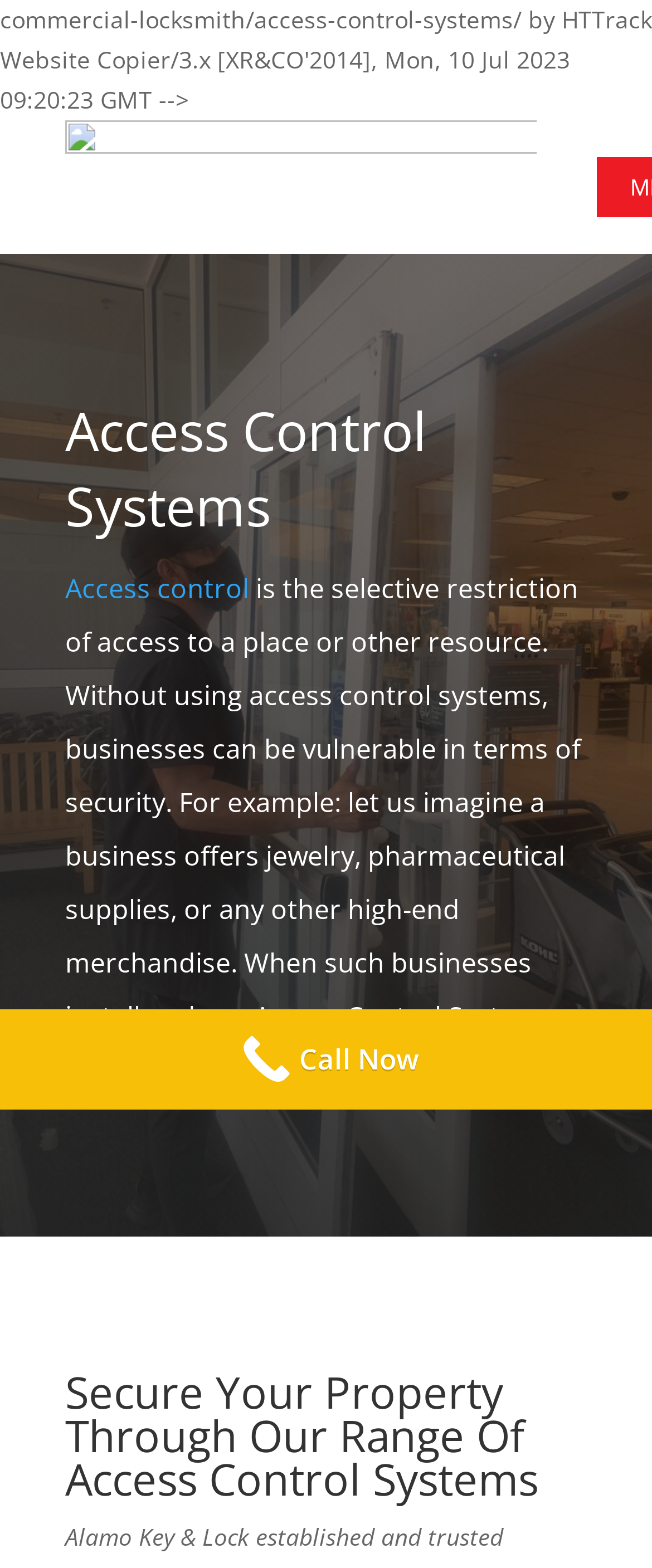What is the call to action on the webpage?
Using the image, respond with a single word or phrase.

Call Now